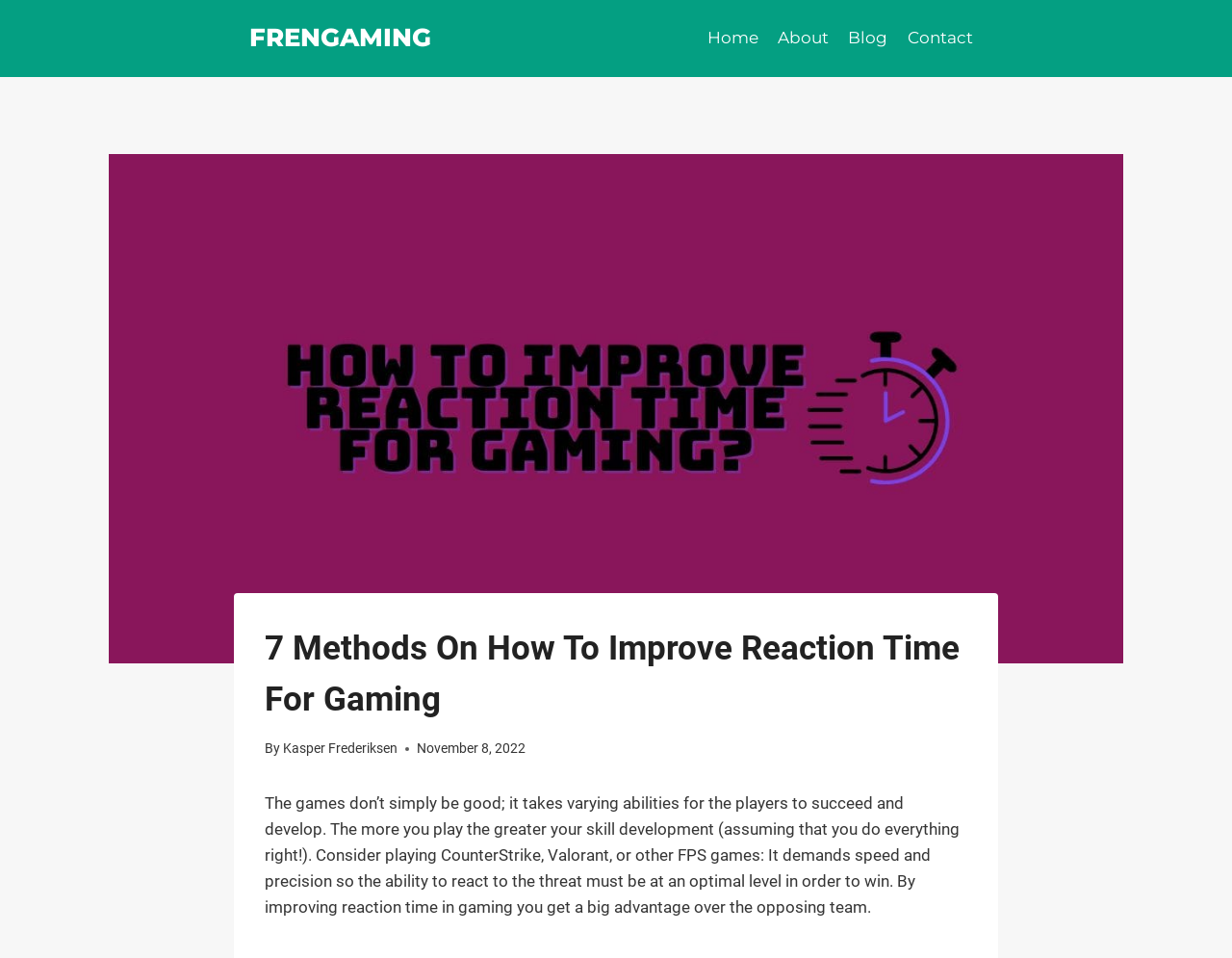When was this article published?
Using the image as a reference, deliver a detailed and thorough answer to the question.

I found the publication date by looking at the time element in the header section of the webpage, which displays the date as November 8, 2022.